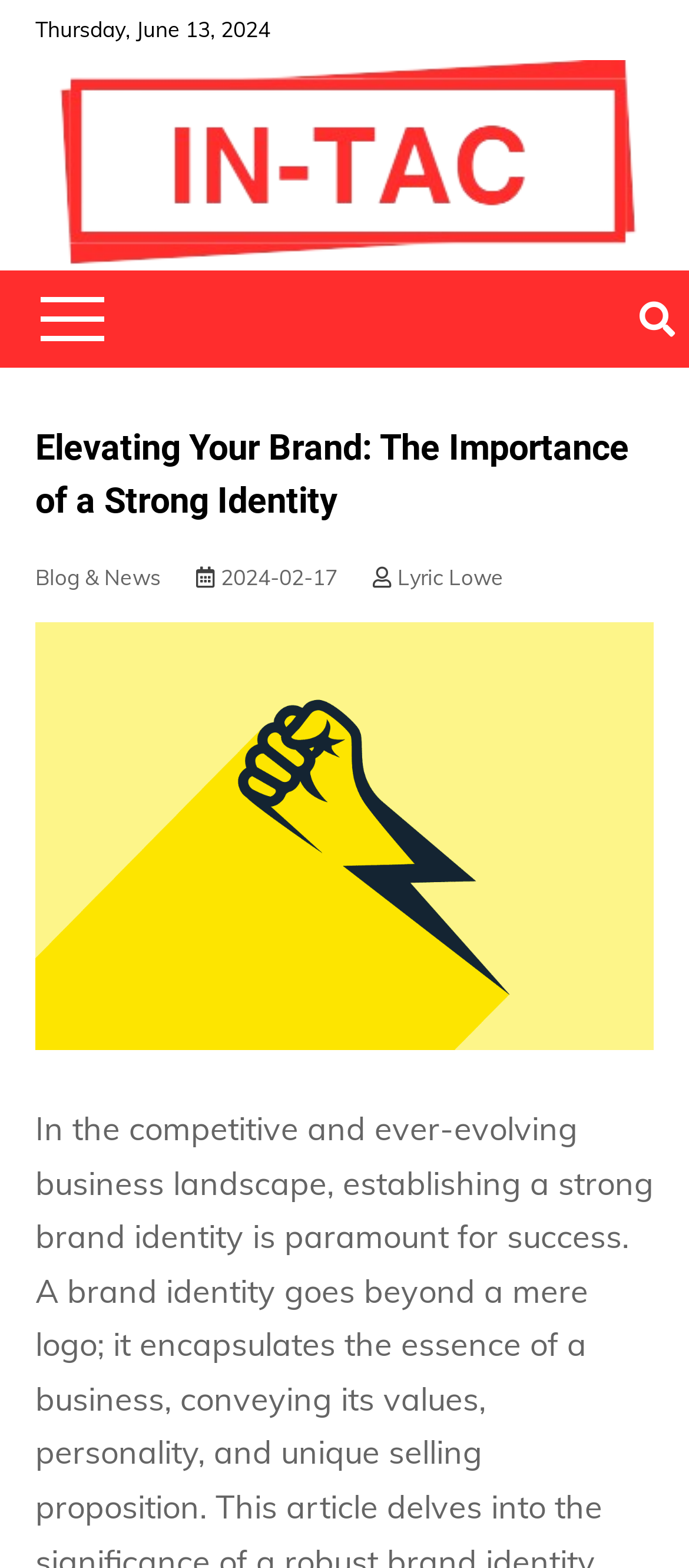Identify the title of the webpage and provide its text content.

Elevating Your Brand: The Importance of a Strong Identity